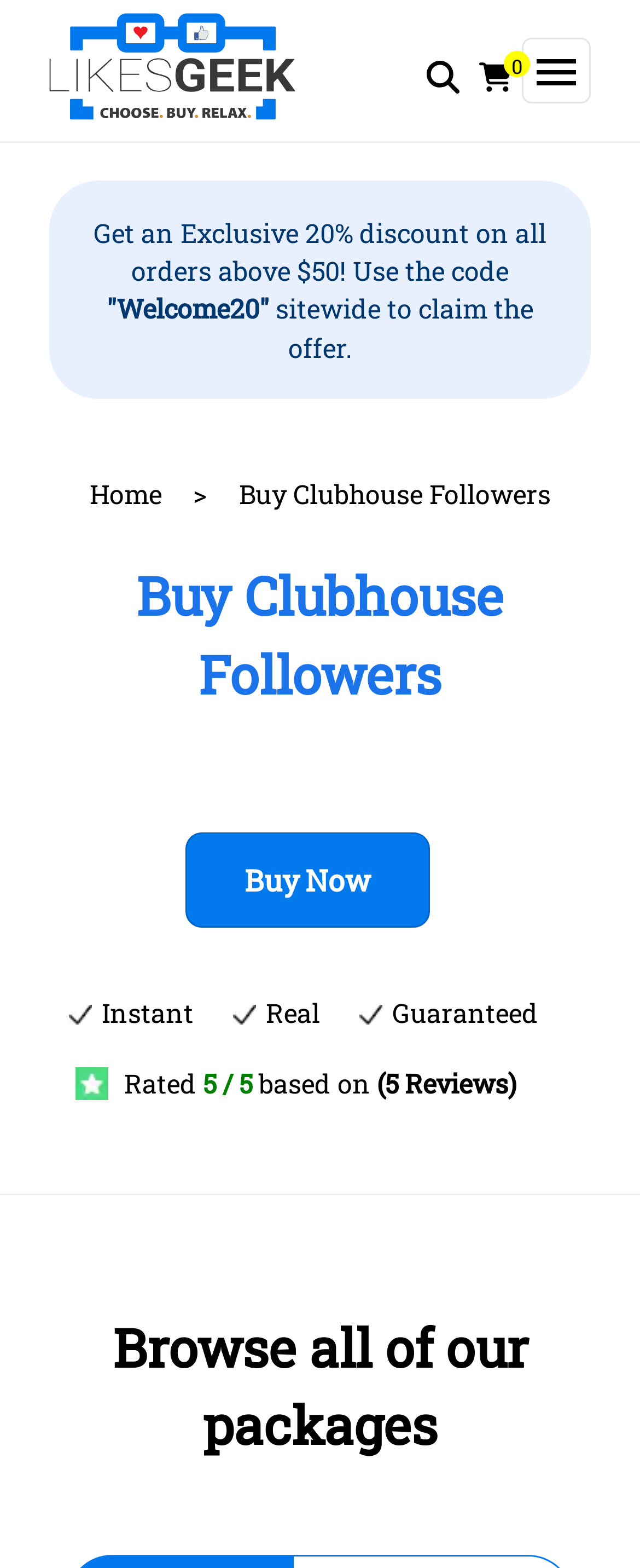Determine the bounding box coordinates of the clickable region to execute the instruction: "Search for something". The coordinates should be four float numbers between 0 and 1, denoted as [left, top, right, bottom].

[0.651, 0.038, 0.733, 0.066]